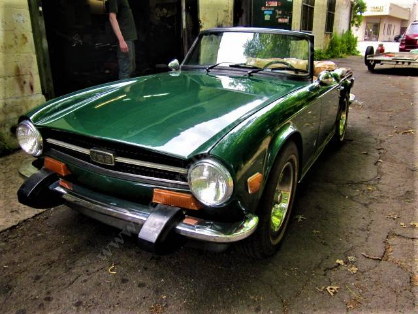Provide your answer to the question using just one word or phrase: How many vehicles are visible in the background?

one